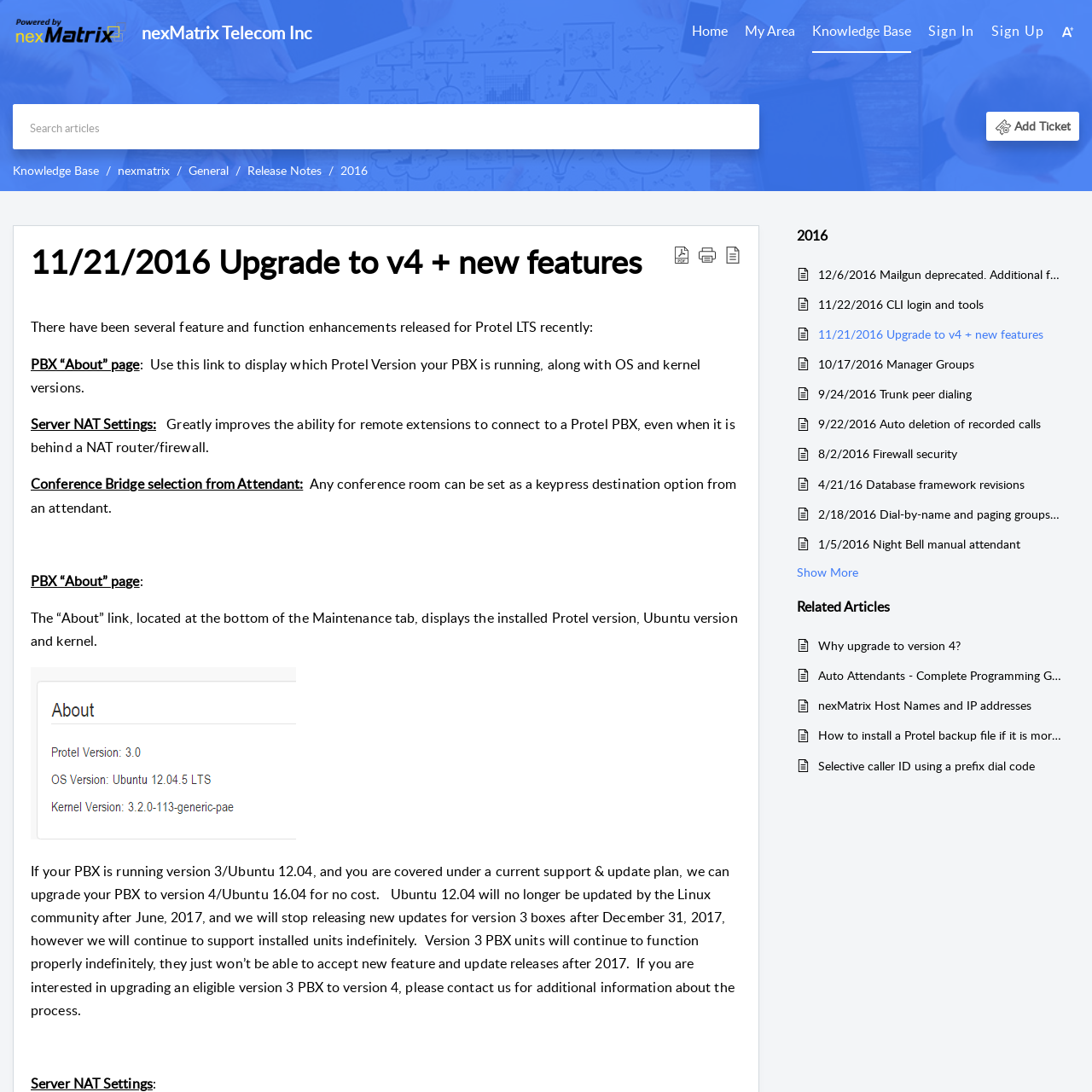Identify the bounding box coordinates for the region of the element that should be clicked to carry out the instruction: "Download as PDF". The bounding box coordinates should be four float numbers between 0 and 1, i.e., [left, top, right, bottom].

[0.616, 0.222, 0.632, 0.257]